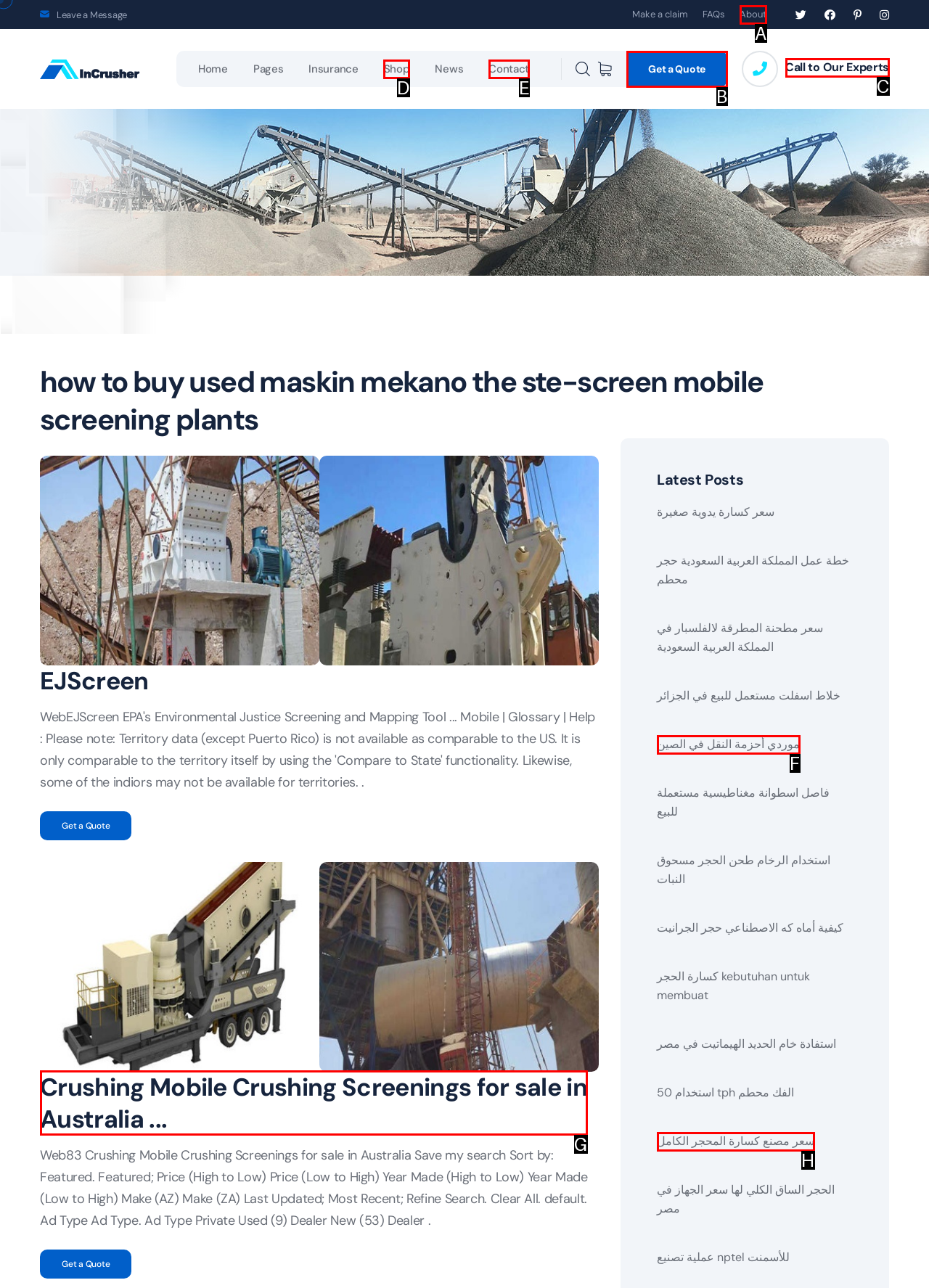Which lettered UI element aligns with this description: Contact
Provide your answer using the letter from the available choices.

E